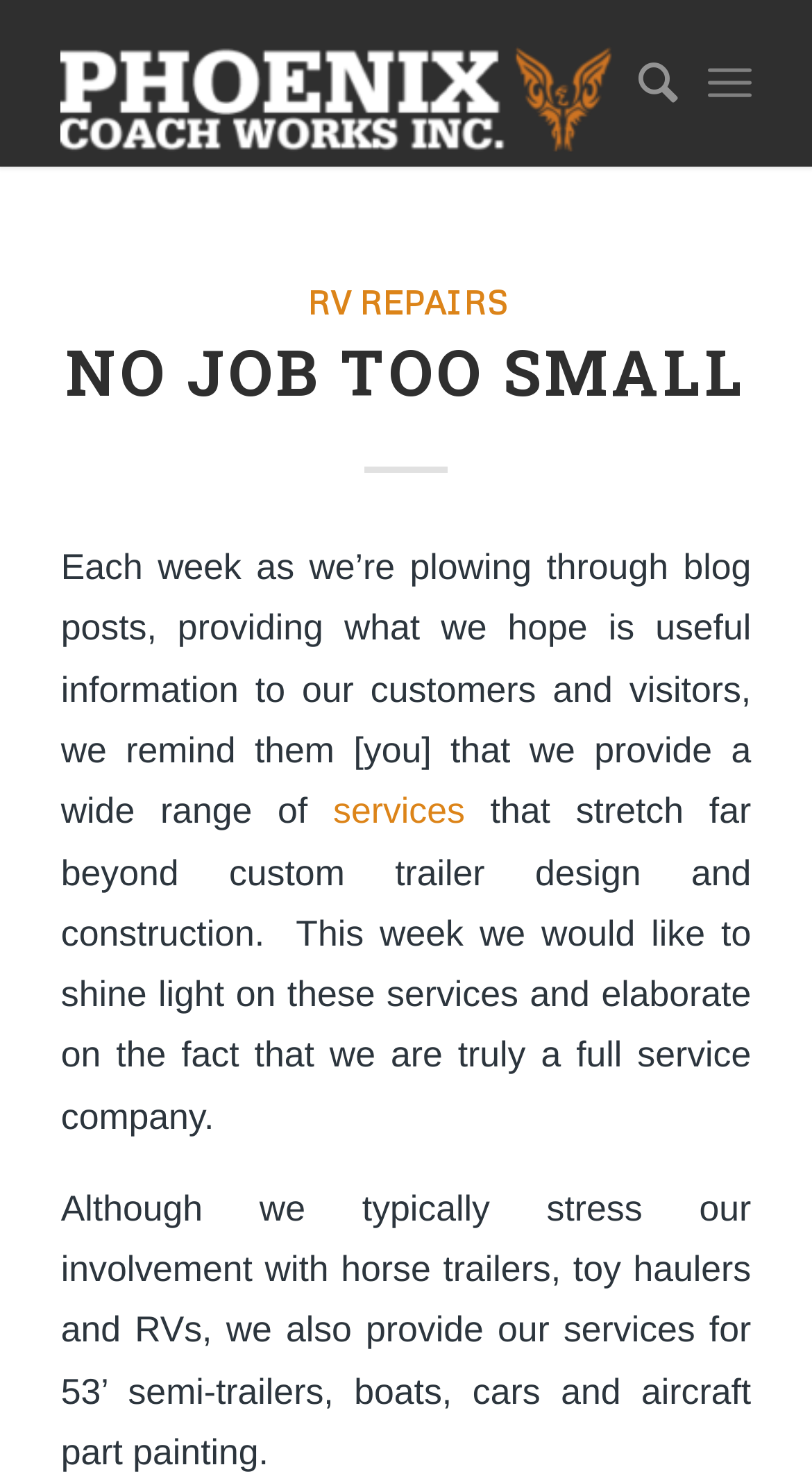Given the element description, predict the bounding box coordinates in the format (top-left x, top-left y, bottom-right x, bottom-right y), using floating point numbers between 0 and 1: RV Repairs

[0.378, 0.191, 0.622, 0.218]